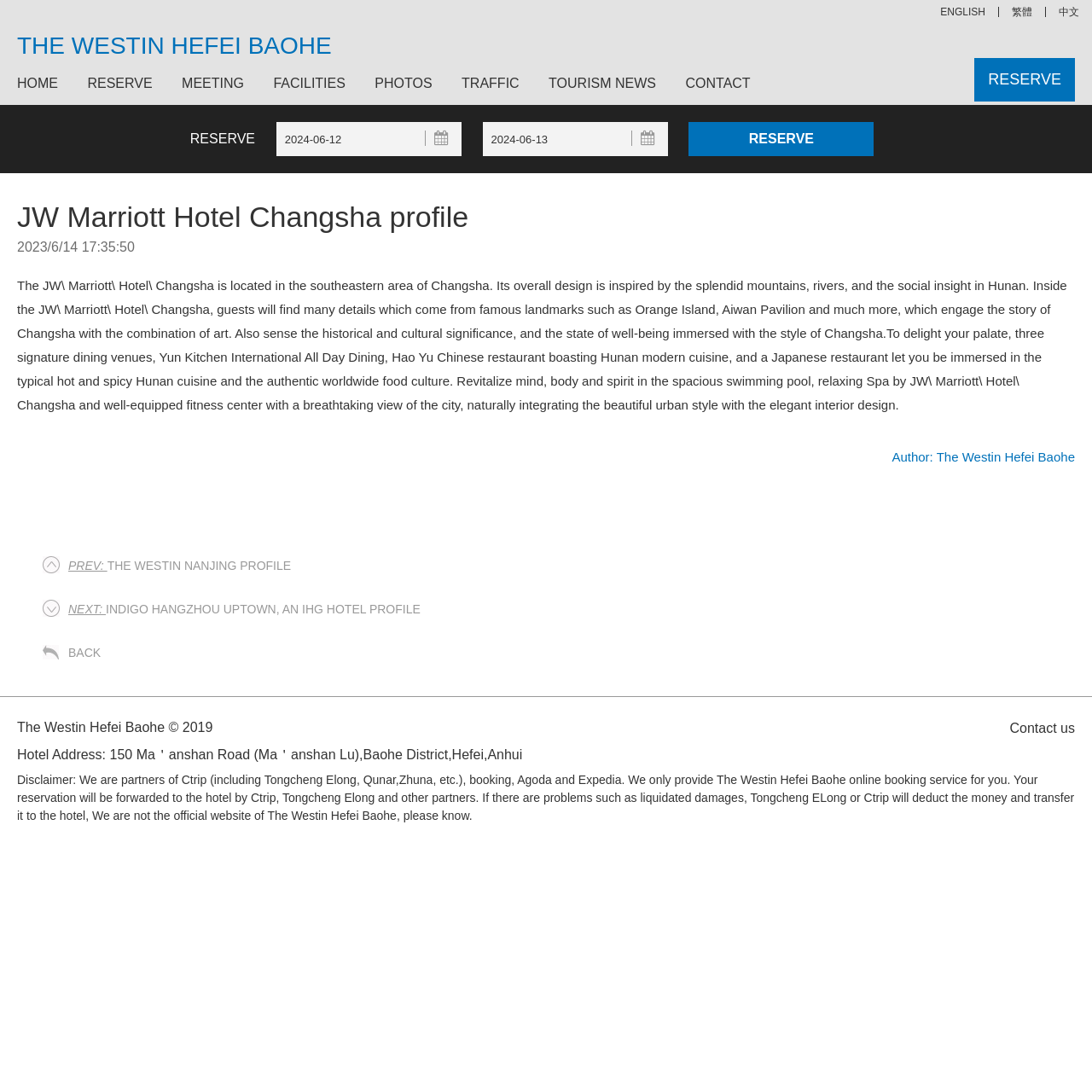What is the name of the hotel?
Based on the image, give a one-word or short phrase answer.

JW Marriott Hotel Changsha